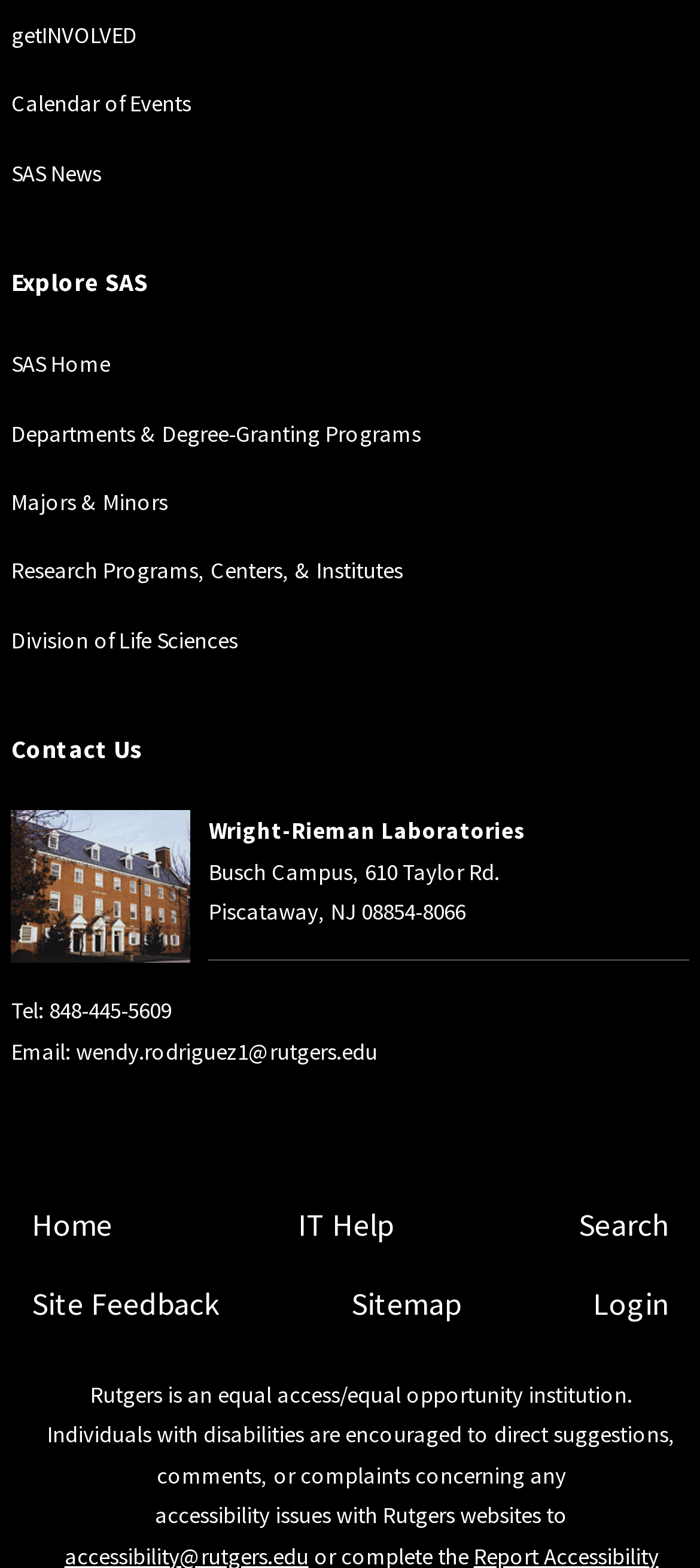What is the email address of the contact?
Craft a detailed and extensive response to the question.

The email address is provided as a link in the contact information section, labeled as 'Email:'.